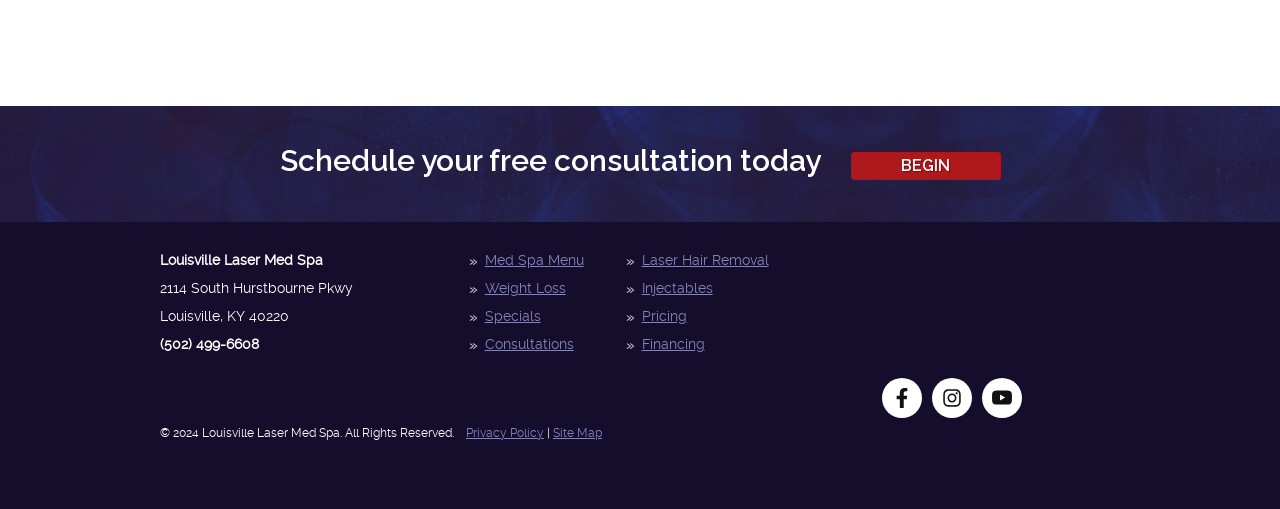Can you find the bounding box coordinates of the area I should click to execute the following instruction: "Schedule a consultation"?

[0.677, 0.31, 0.769, 0.342]